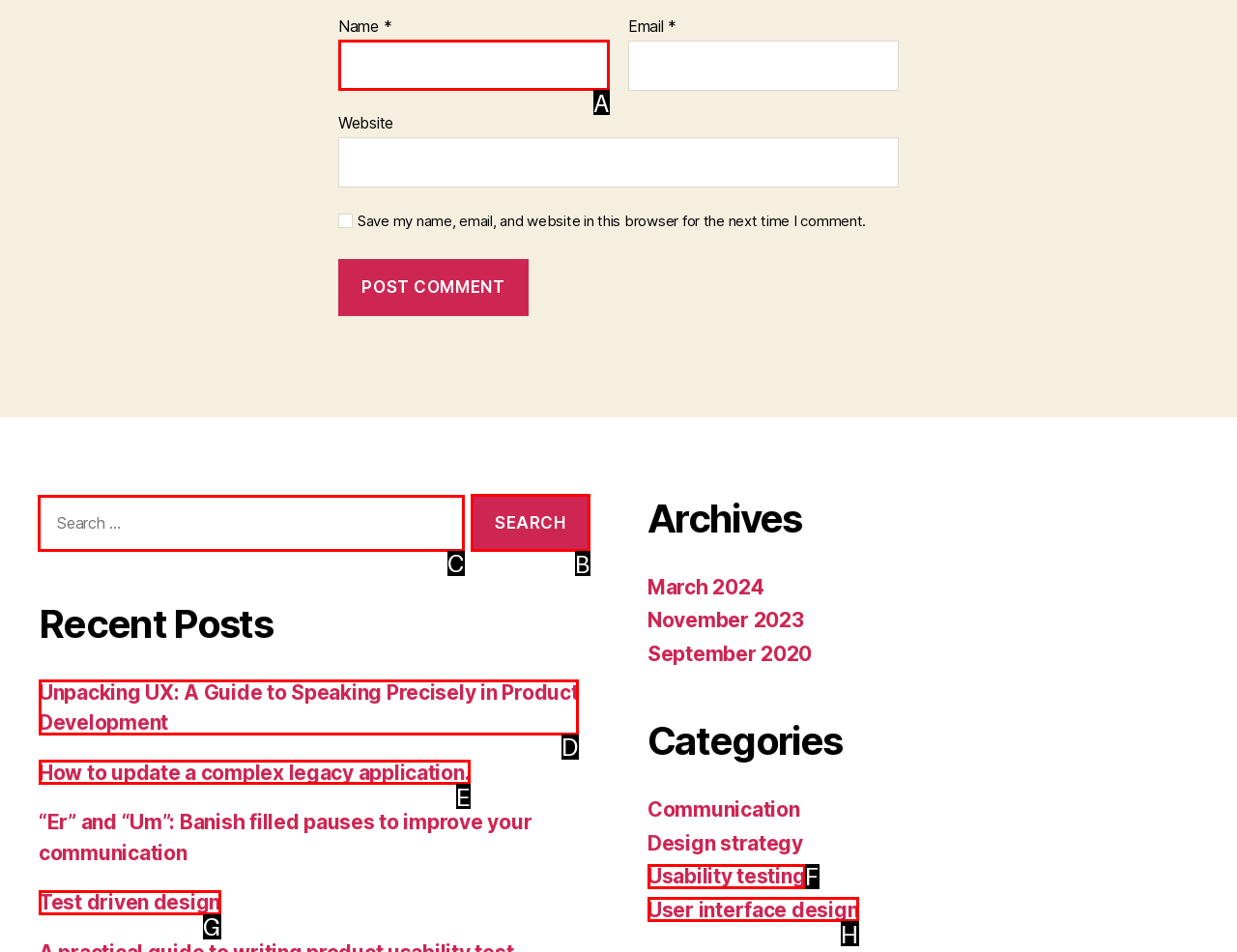From the given choices, which option should you click to complete this task: Search for something? Answer with the letter of the correct option.

C